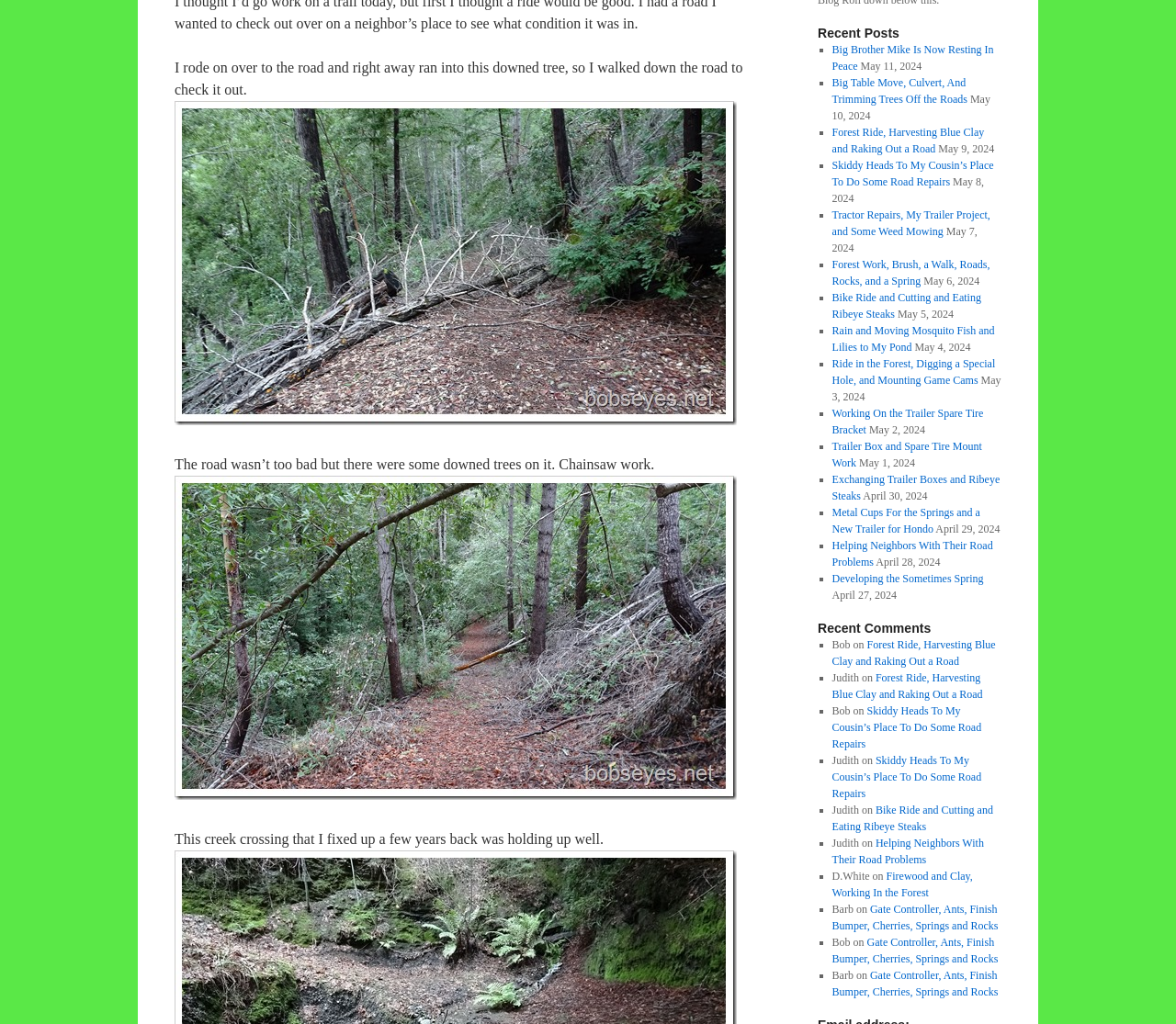Please reply with a single word or brief phrase to the question: 
What is the date of the oldest recent post?

April 27, 2024